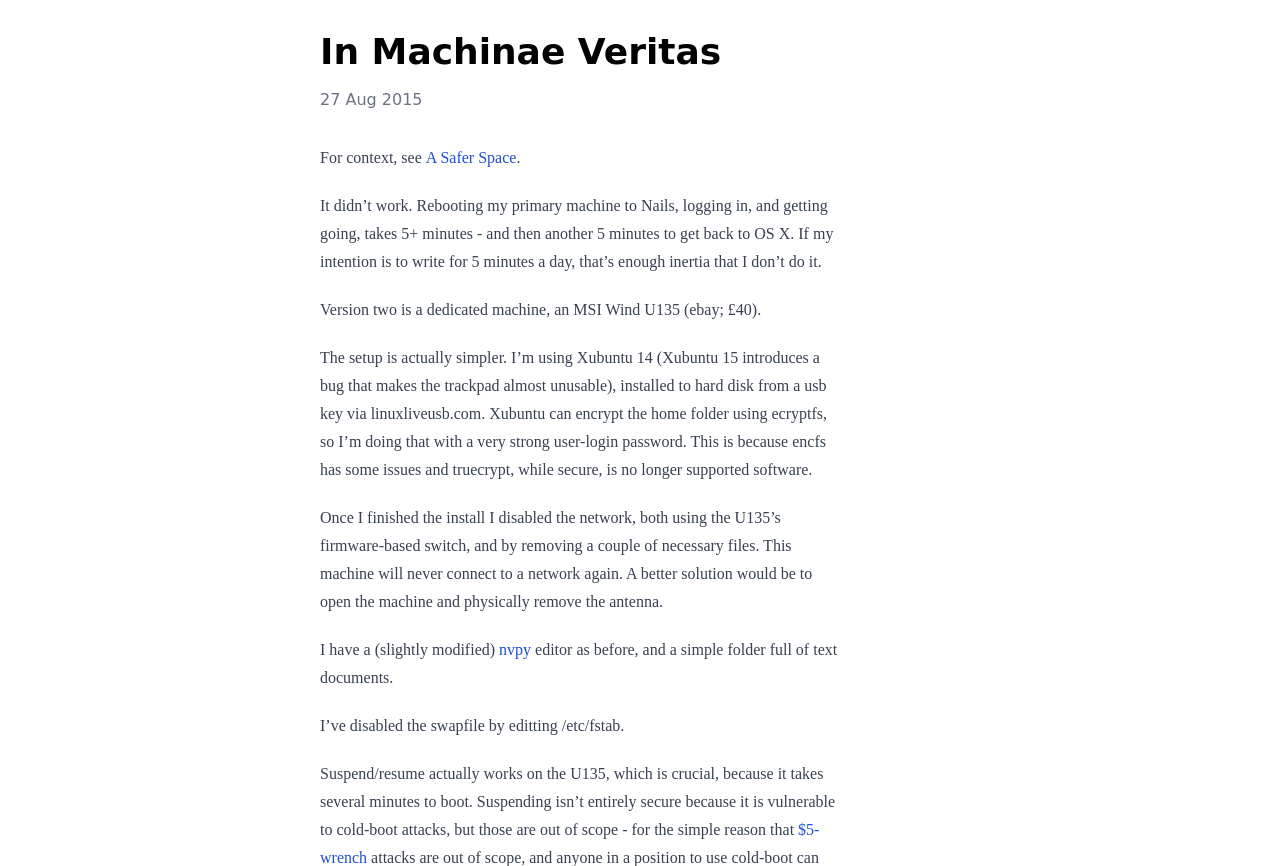Given the webpage screenshot, identify the bounding box of the UI element that matches this description: "nvpy".

[0.39, 0.74, 0.415, 0.76]